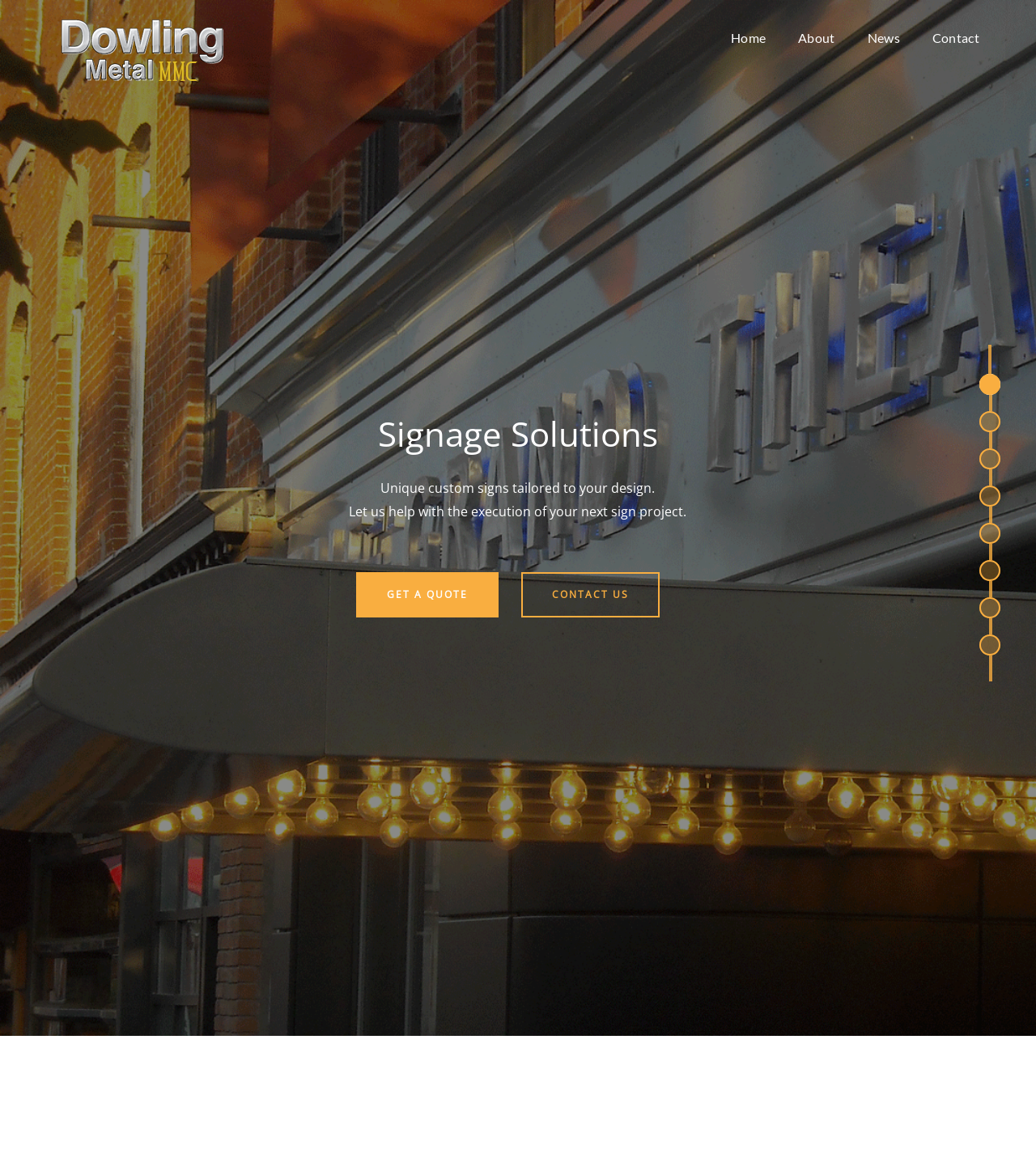Find the bounding box of the web element that fits this description: "About".

[0.77, 0.008, 0.806, 0.057]